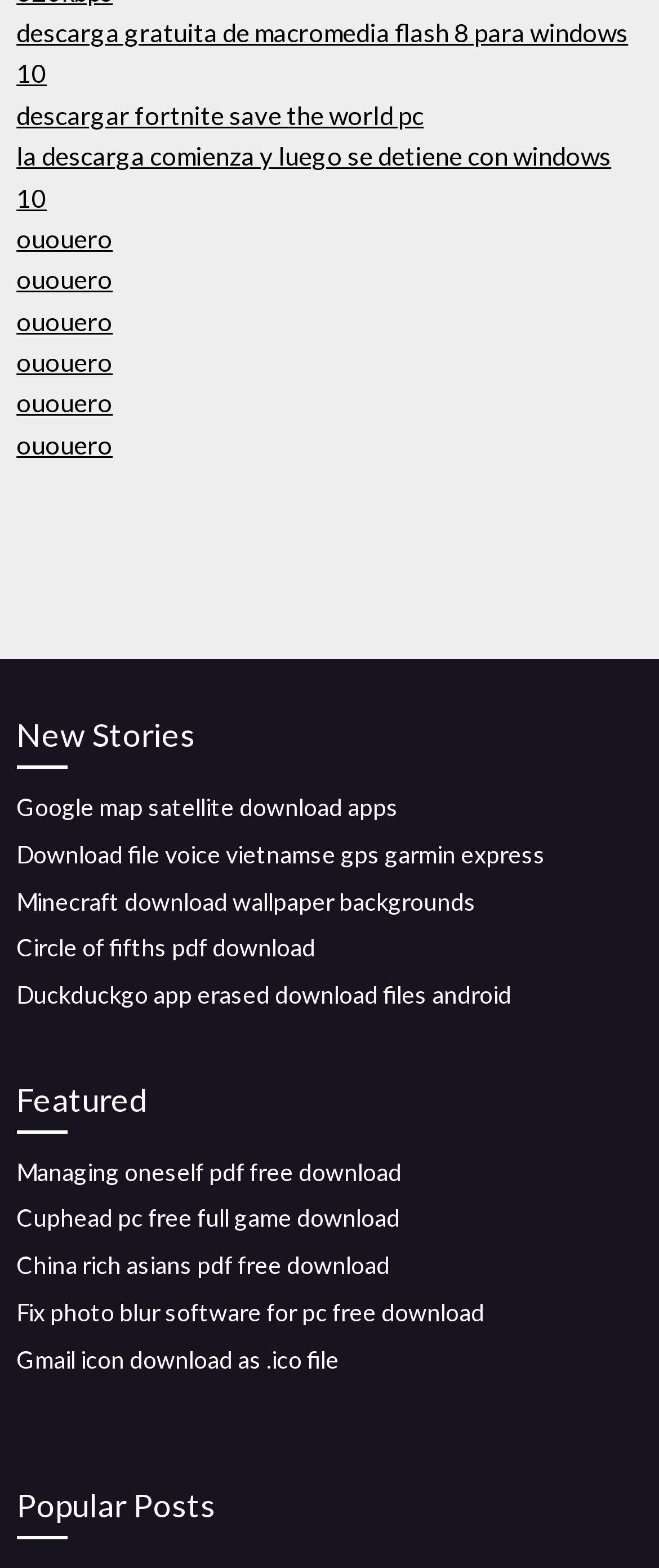Determine the bounding box coordinates (top-left x, top-left y, bottom-right x, bottom-right y) of the UI element described in the following text: ououero

[0.025, 0.142, 0.171, 0.162]